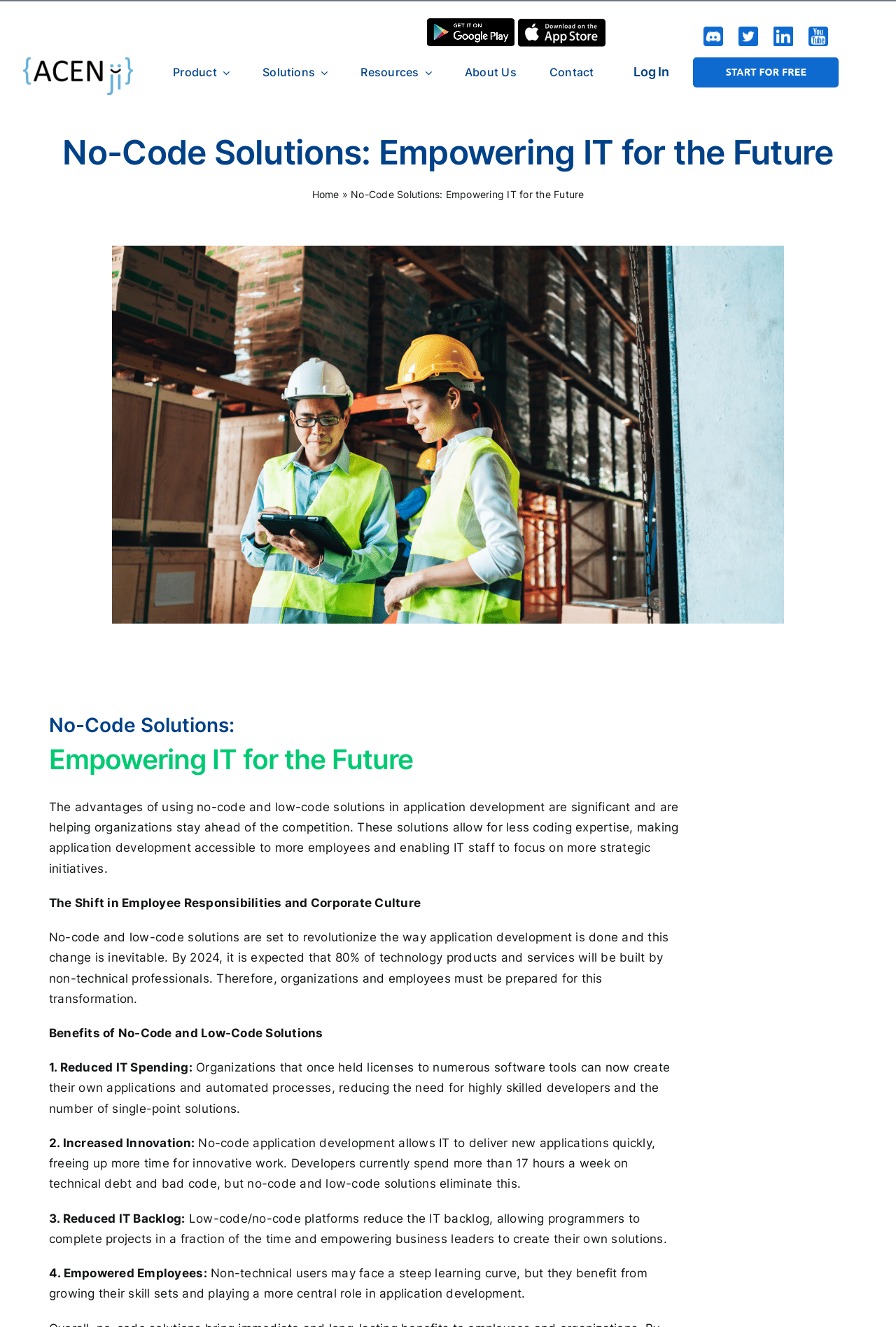What is the expected percentage of technology products and services built by non-technical professionals by 2024?
Observe the image and answer the question with a one-word or short phrase response.

80%